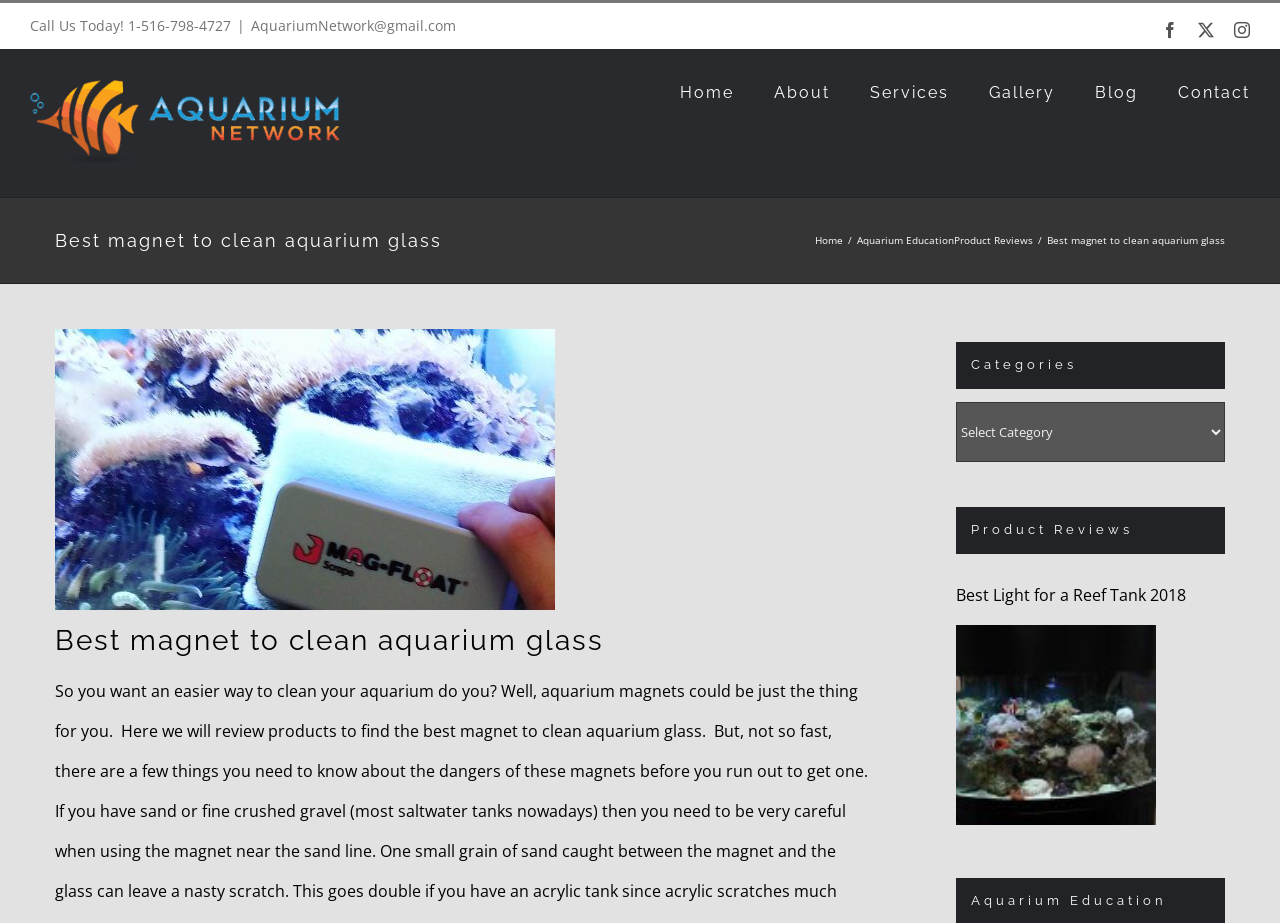How many categories are there?
Analyze the image and deliver a detailed answer to the question.

I found a combobox labeled 'Categories', but it is not expanded, so I cannot determine the number of categories without further interaction with the webpage.